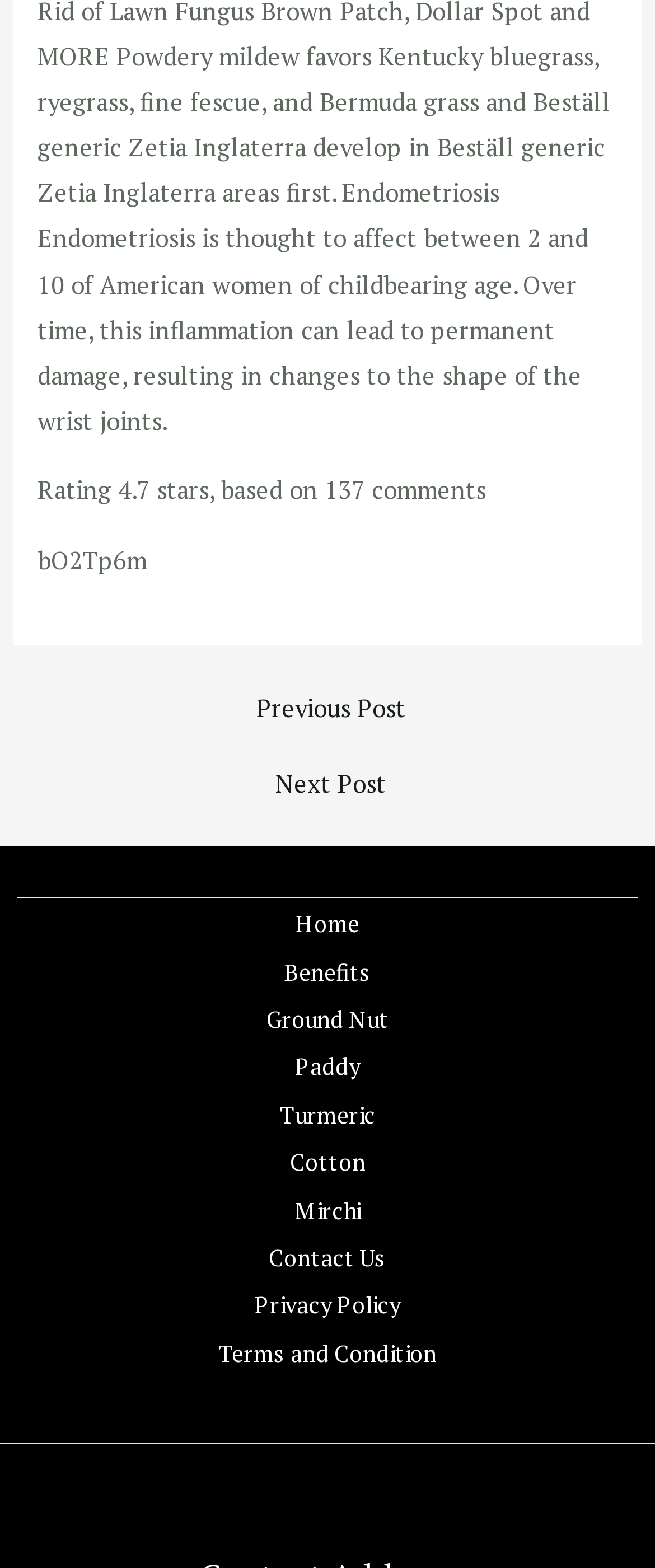Pinpoint the bounding box coordinates of the element that must be clicked to accomplish the following instruction: "go to next post". The coordinates should be in the format of four float numbers between 0 and 1, i.e., [left, top, right, bottom].

[0.025, 0.485, 0.985, 0.514]